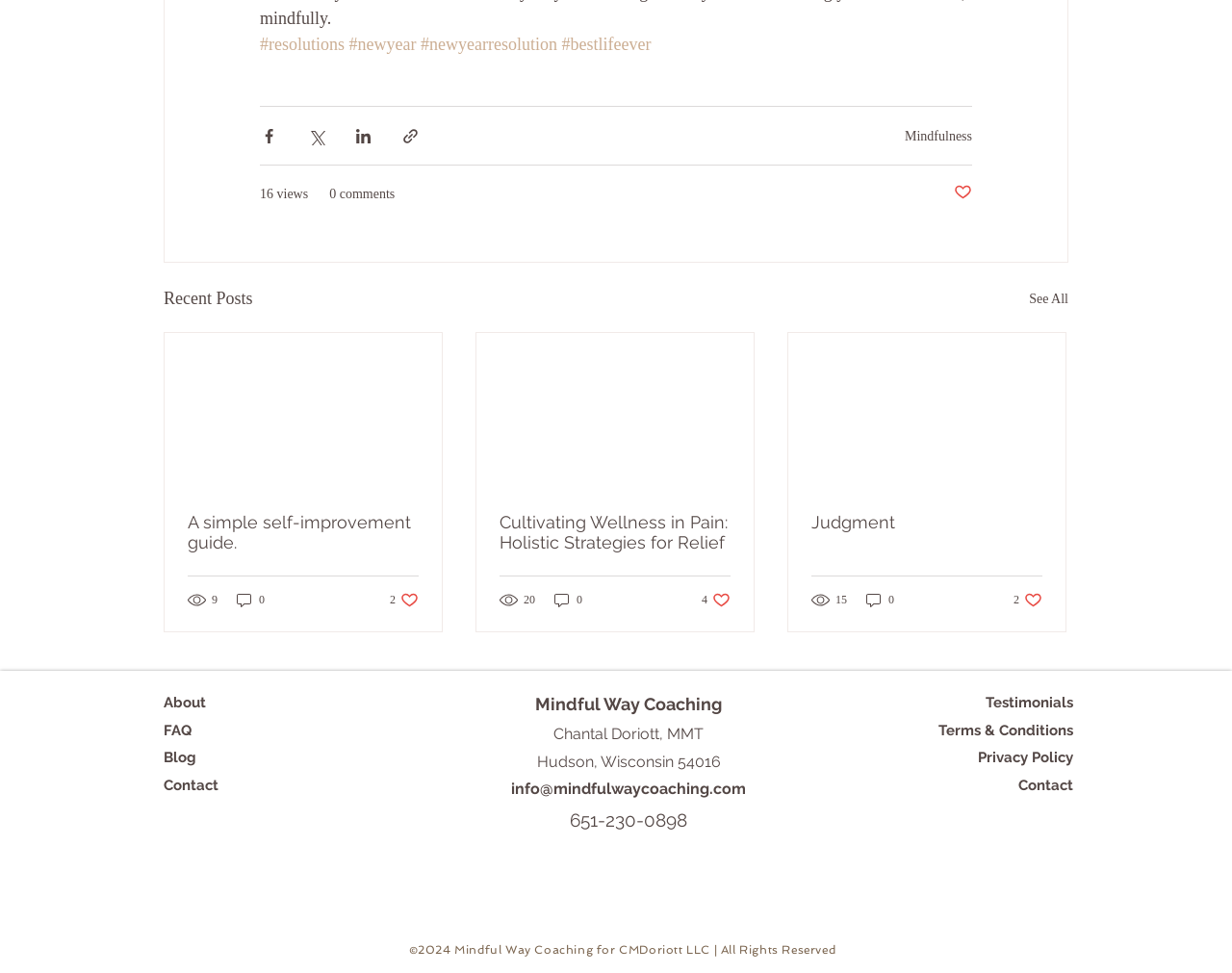Please respond to the question with a concise word or phrase:
Is there a Facebook sharing button?

Yes